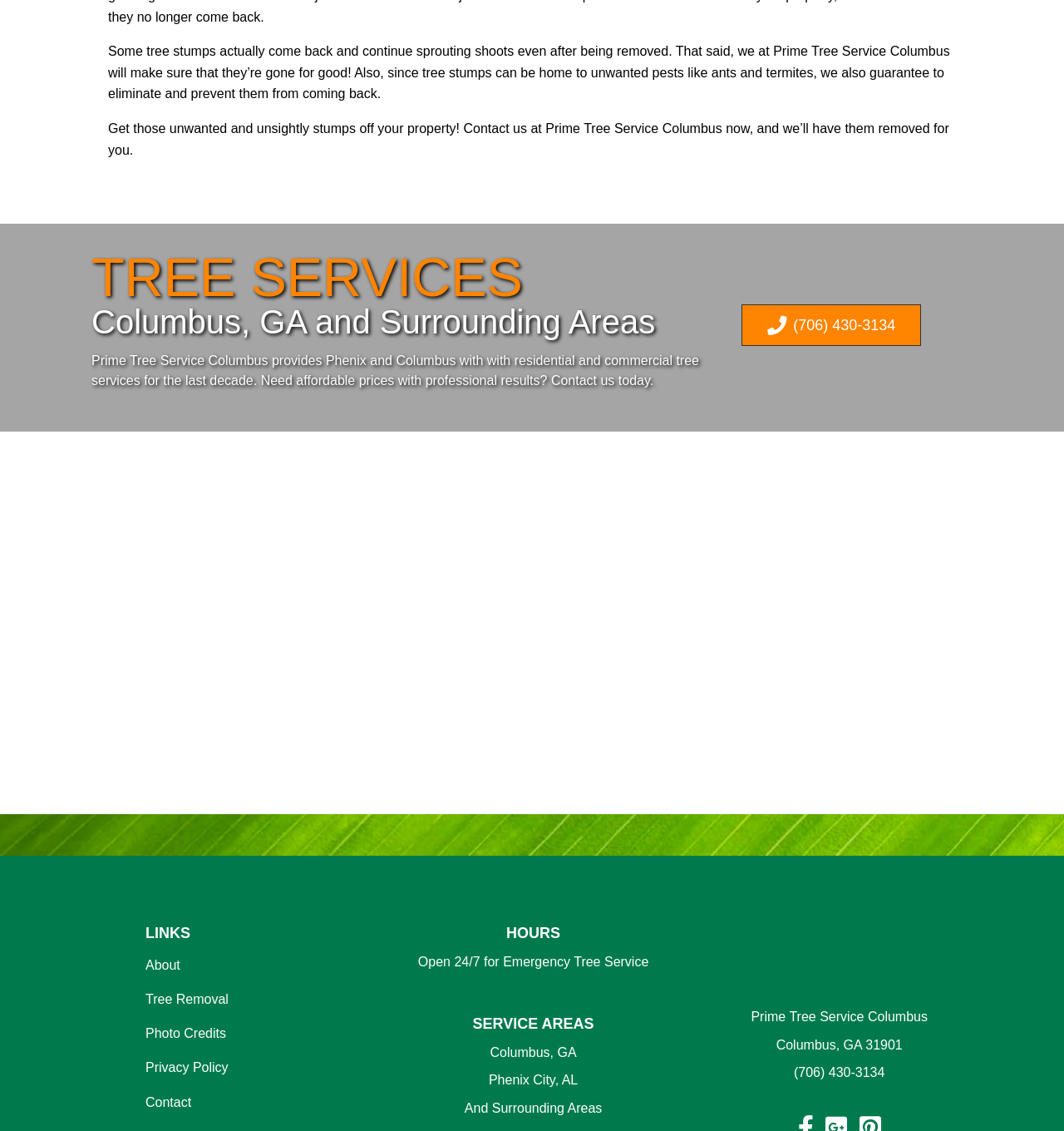Provide a one-word or short-phrase answer to the question:
What is the name of the company providing tree services?

Prime Tree Service Columbus